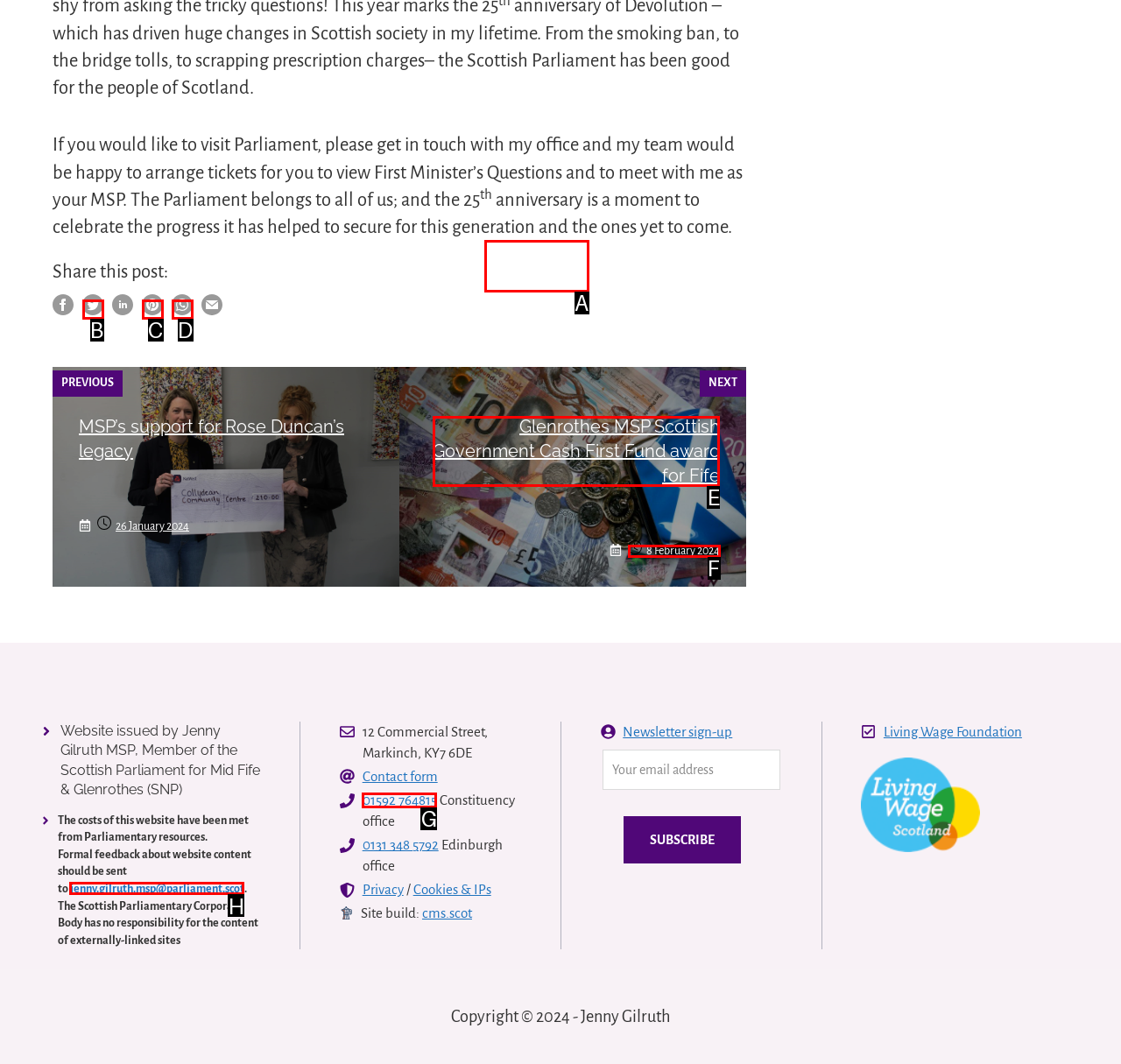Which option should I select to accomplish the task: Visit the Glenrothes MSP Scottish Government Cash First Fund award for Fife page? Respond with the corresponding letter from the given choices.

E